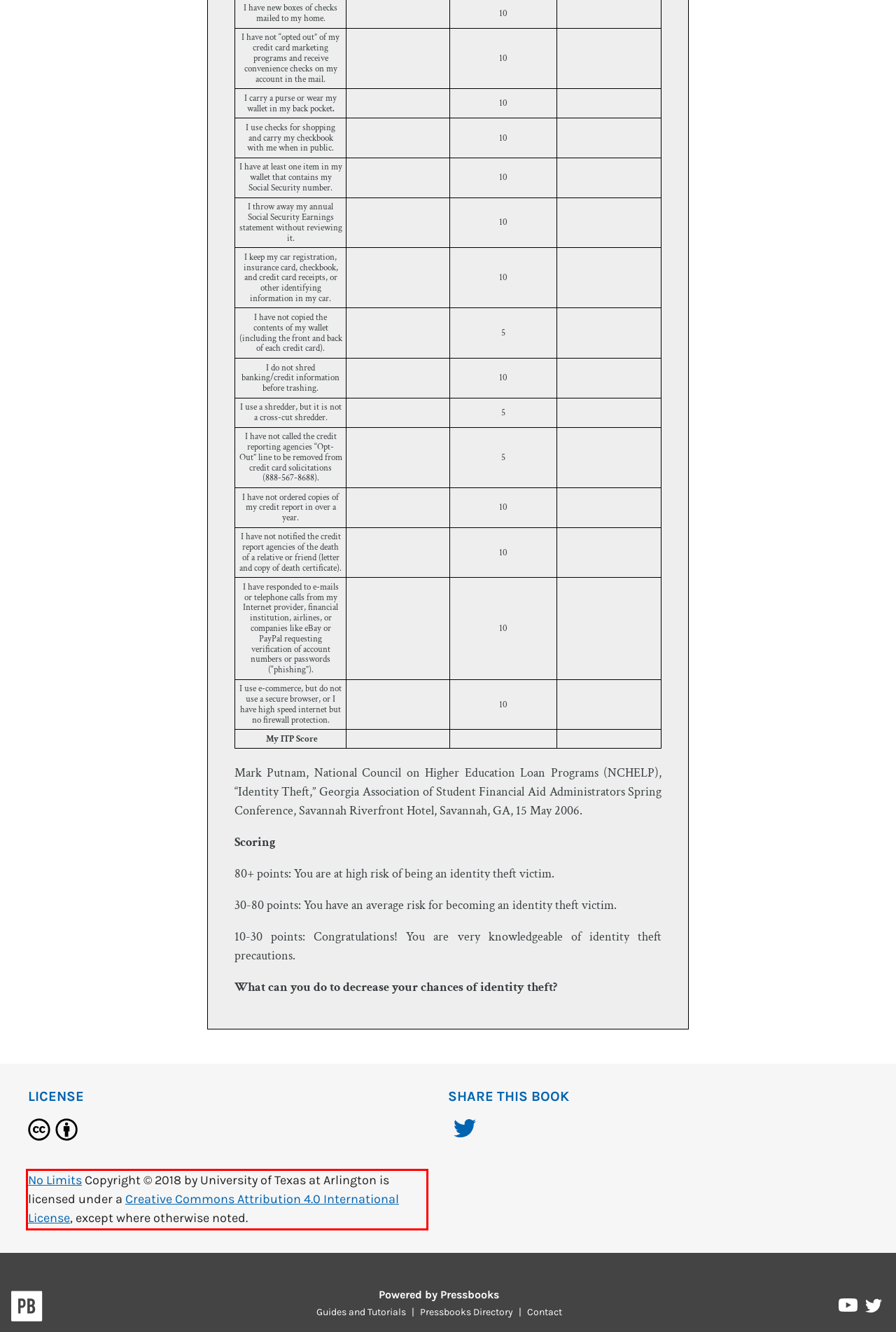Please take the screenshot of the webpage, find the red bounding box, and generate the text content that is within this red bounding box.

No Limits Copyright © 2018 by University of Texas at Arlington is licensed under a Creative Commons Attribution 4.0 International License, except where otherwise noted.